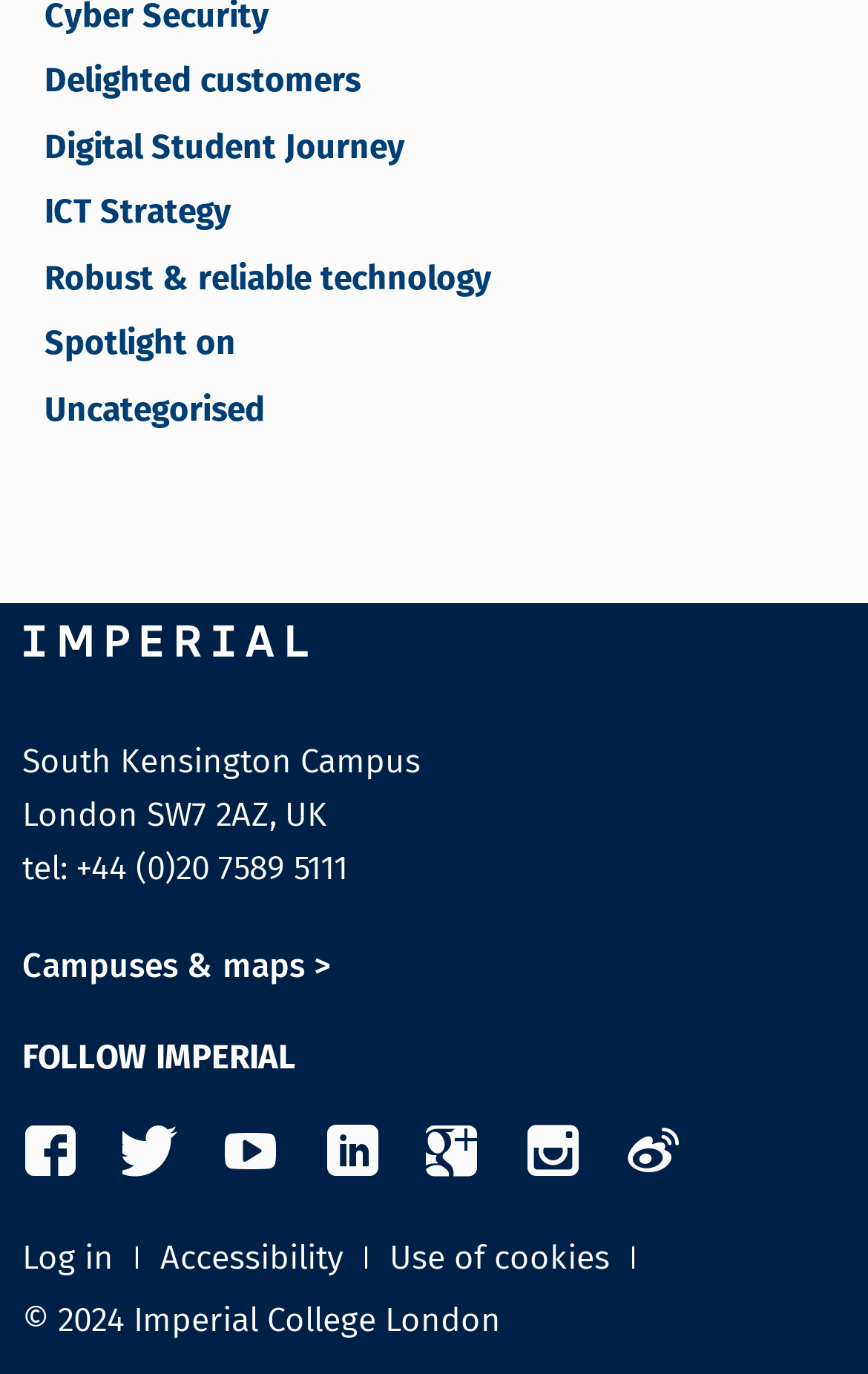Locate the bounding box of the UI element with the following description: "Imperial College London".

[0.026, 0.454, 0.356, 0.534]